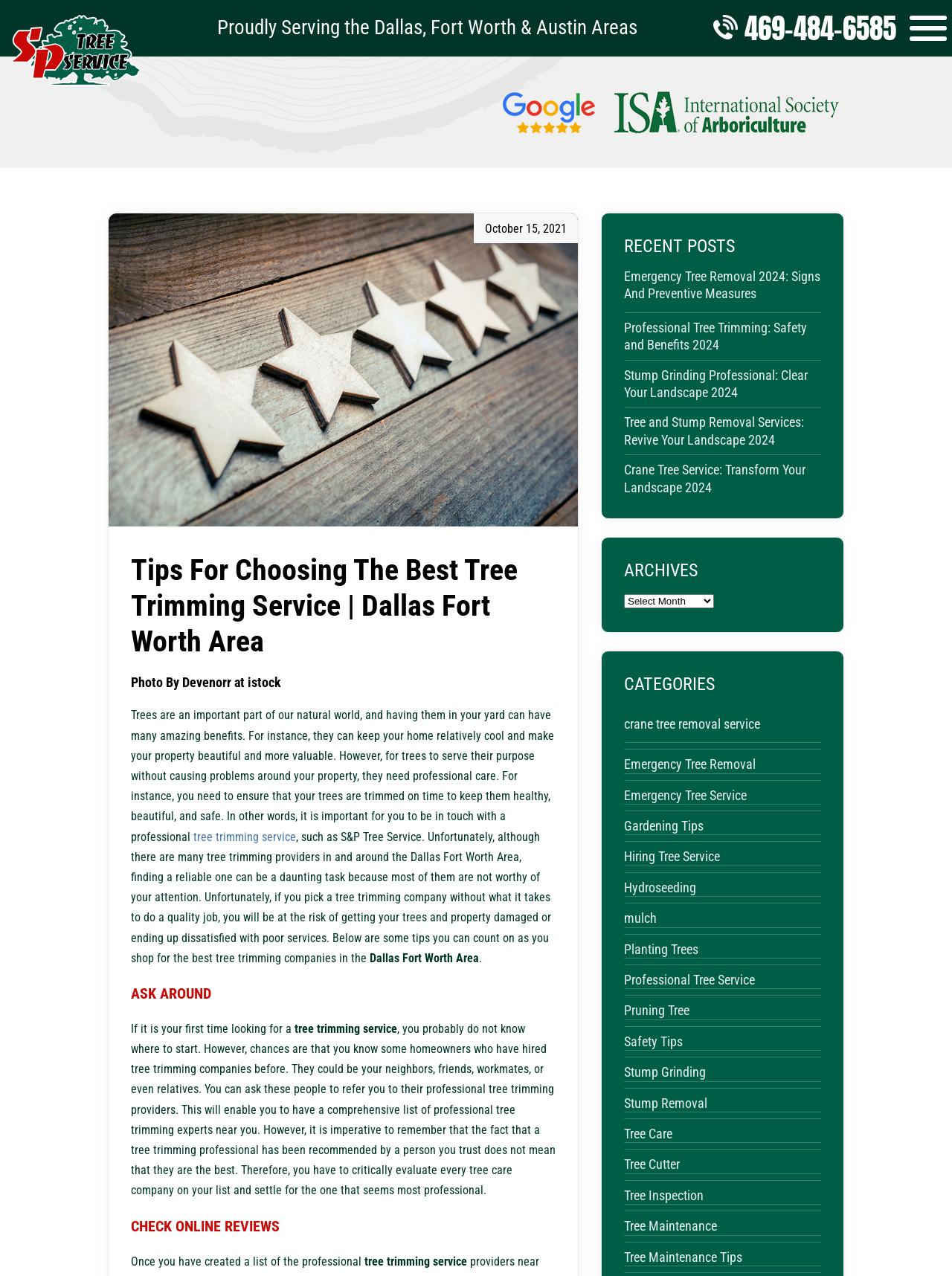Please find the bounding box for the following UI element description. Provide the coordinates in (top-left x, top-left y, bottom-right x, bottom-right y) format, with values between 0 and 1: Stump Grinding

[0.655, 0.833, 0.862, 0.847]